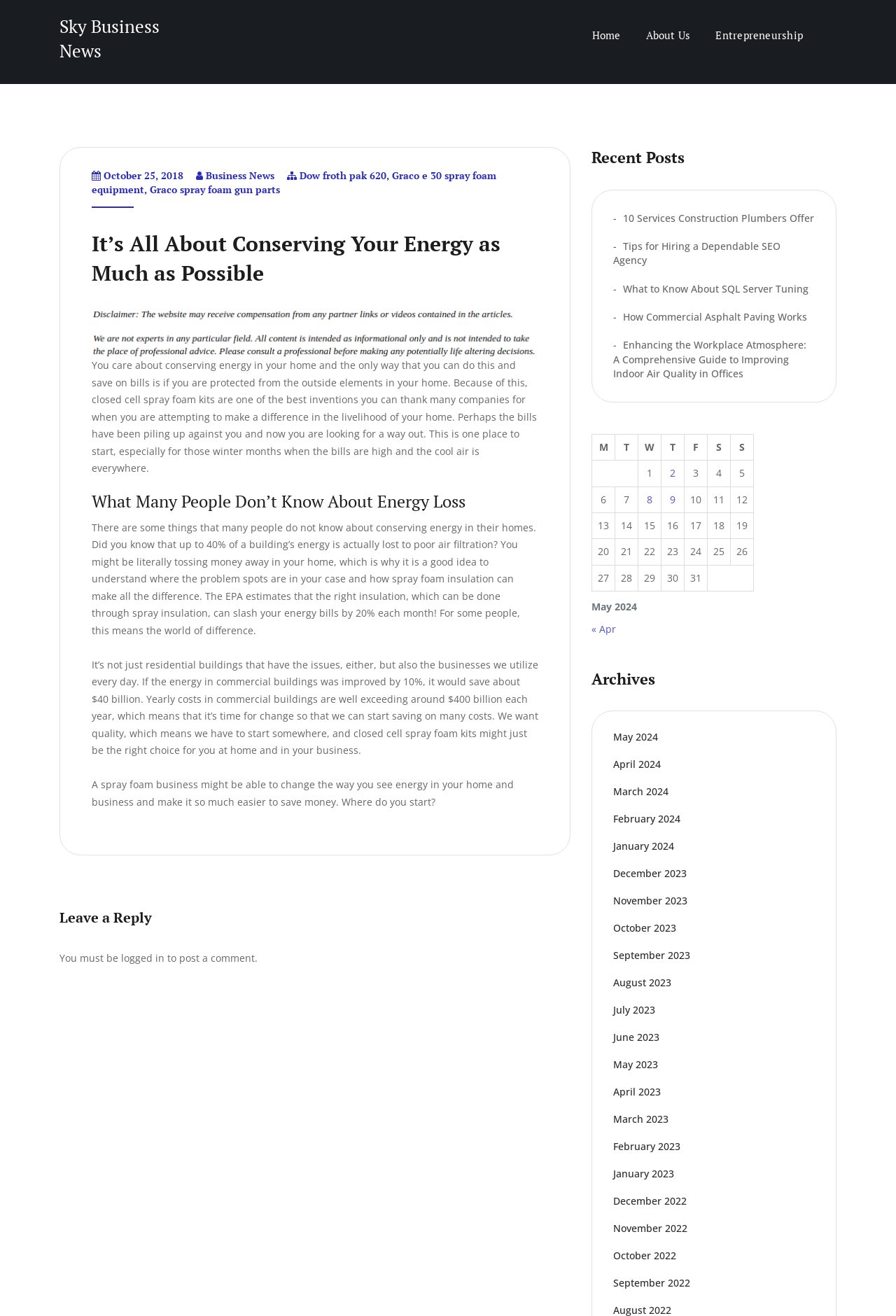Provide the bounding box coordinates of the UI element that matches the description: "September 2023".

[0.684, 0.721, 0.77, 0.731]